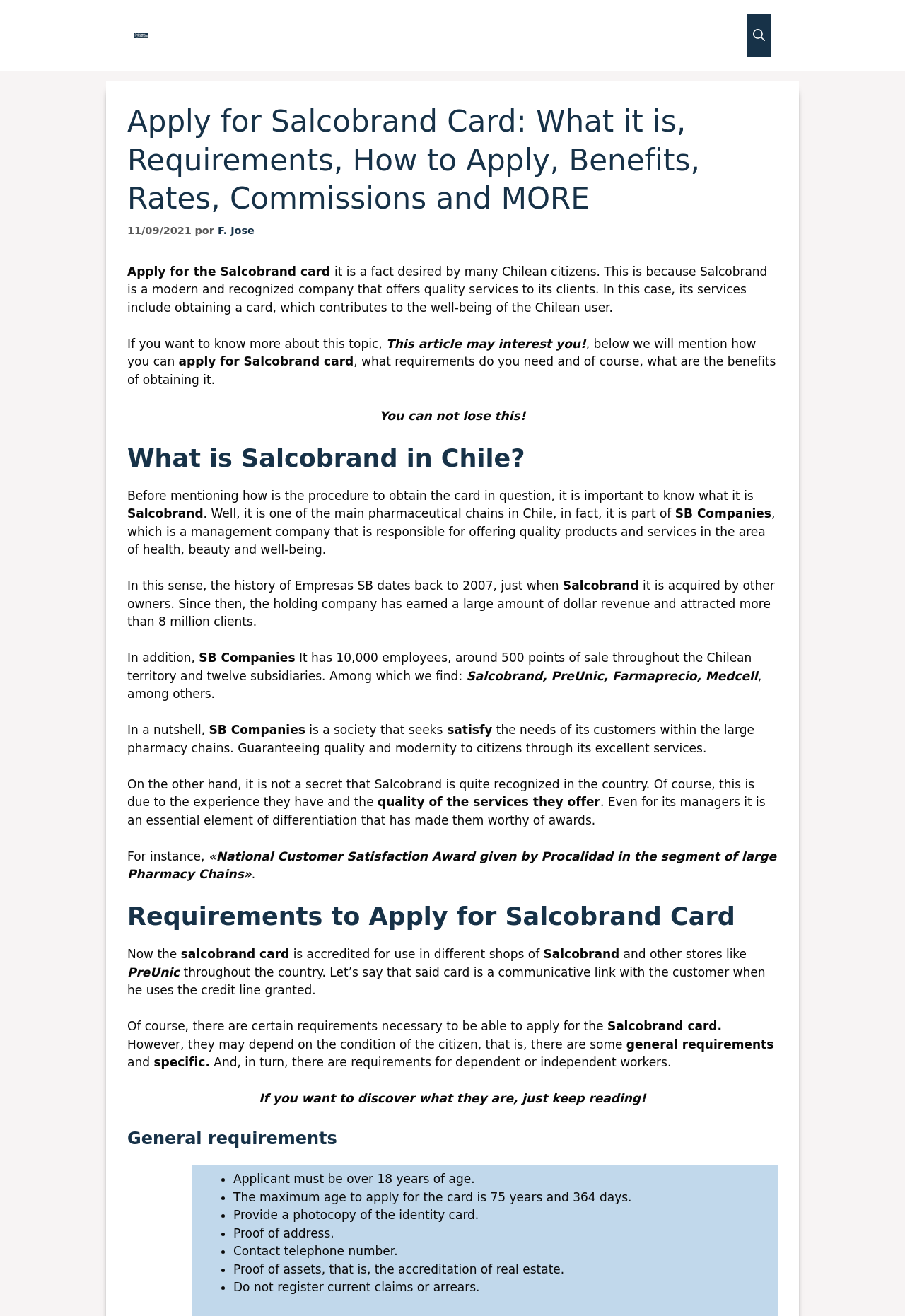Please give a short response to the question using one word or a phrase:
What award did Salcobrand receive?

National Customer Satisfaction Award